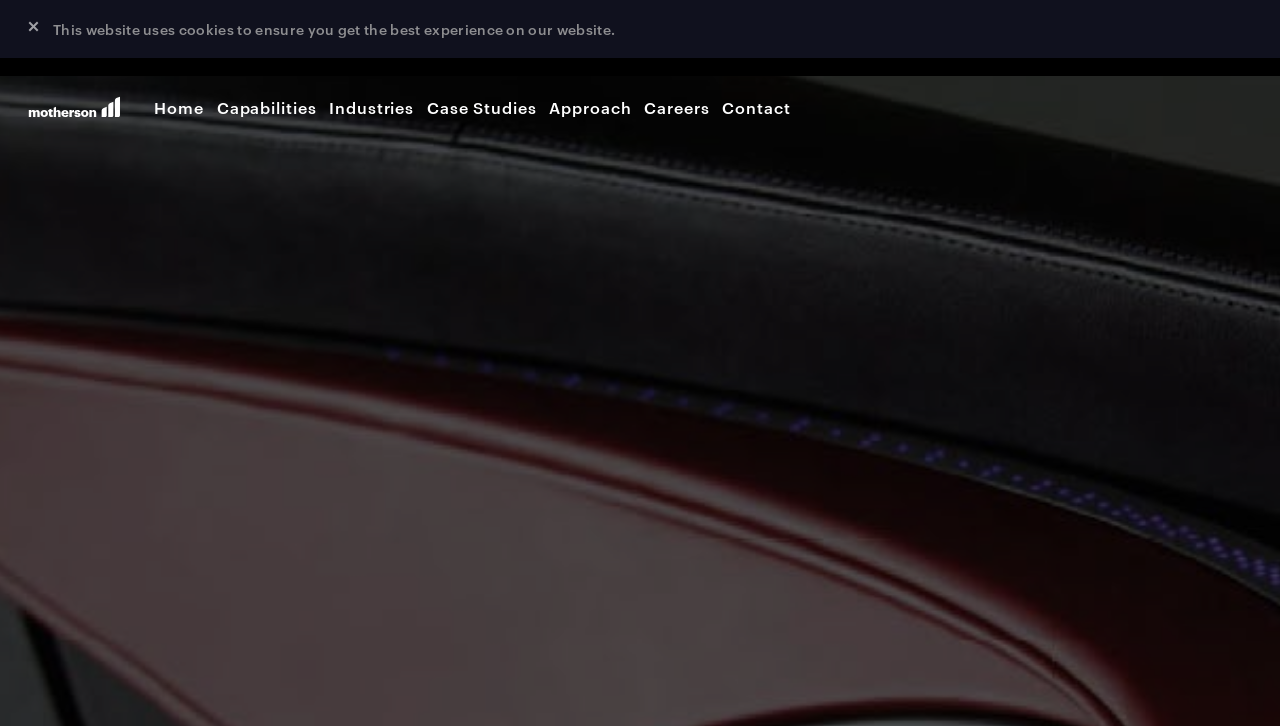How many navigation links are there?
Please use the visual content to give a single word or phrase answer.

7